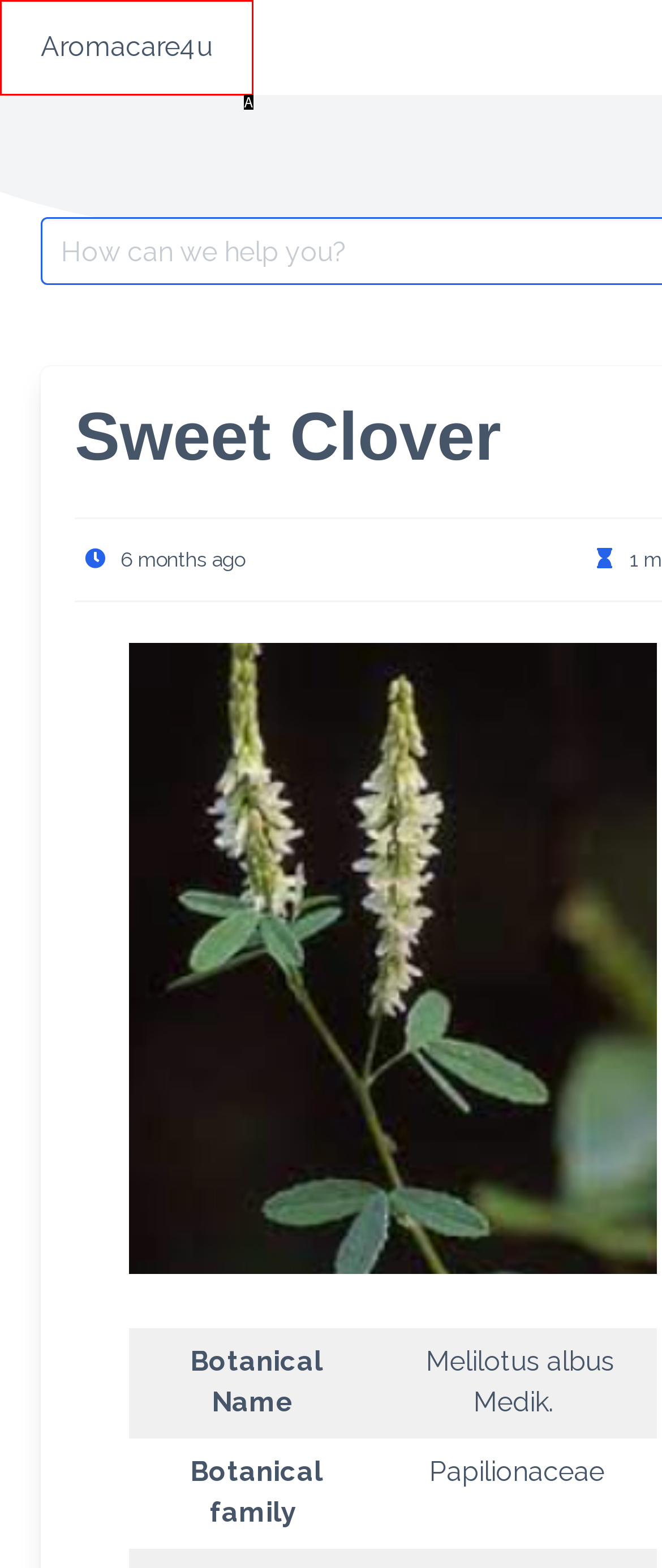Looking at the description: Aromacare4u, identify which option is the best match and respond directly with the letter of that option.

A